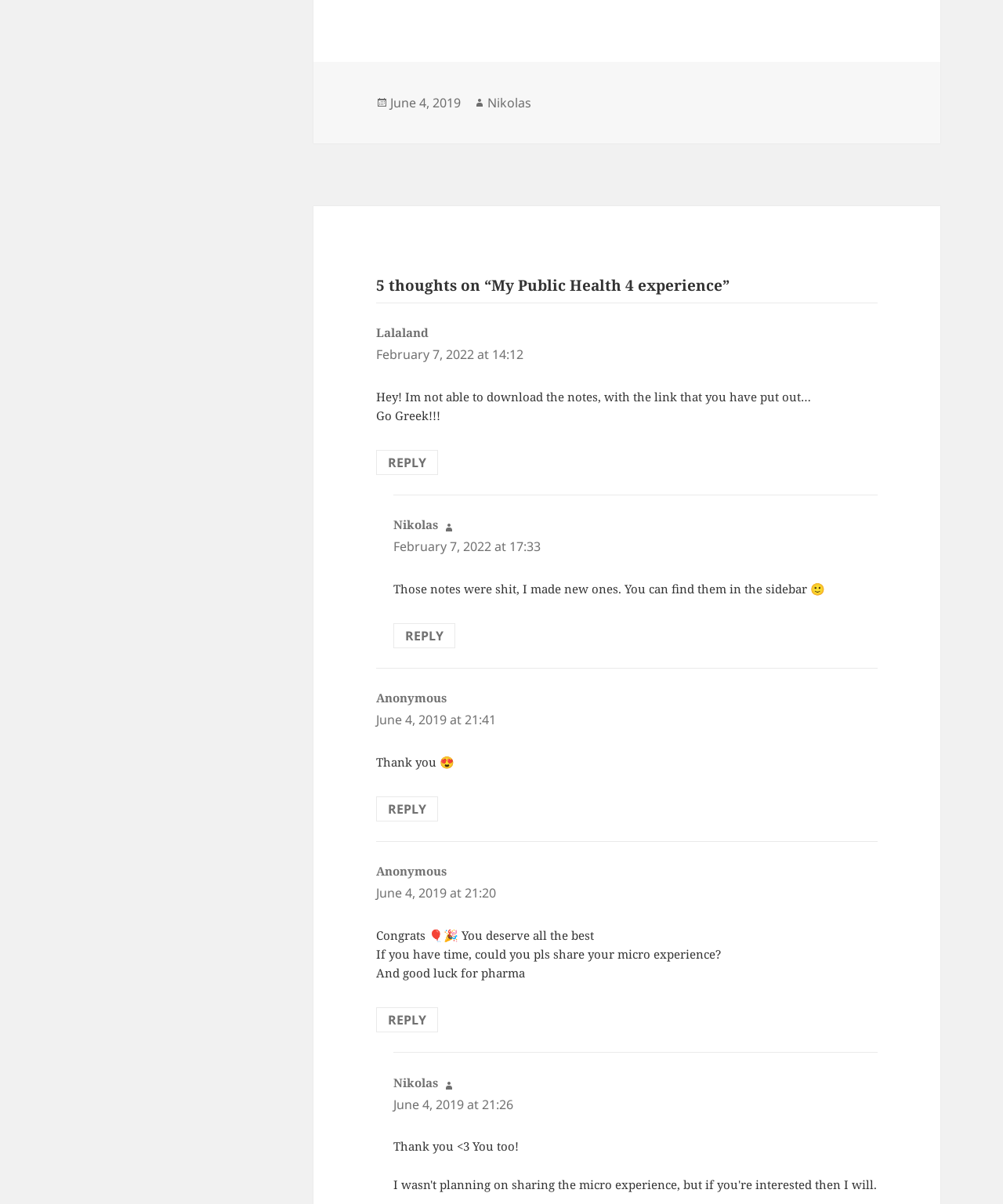How many comments are there in the article?
Analyze the image and deliver a detailed answer to the question.

There are four article elements in the webpage, each containing a comment. These article elements are located below the main article content and are separated from each other by a gap in the vertical direction.